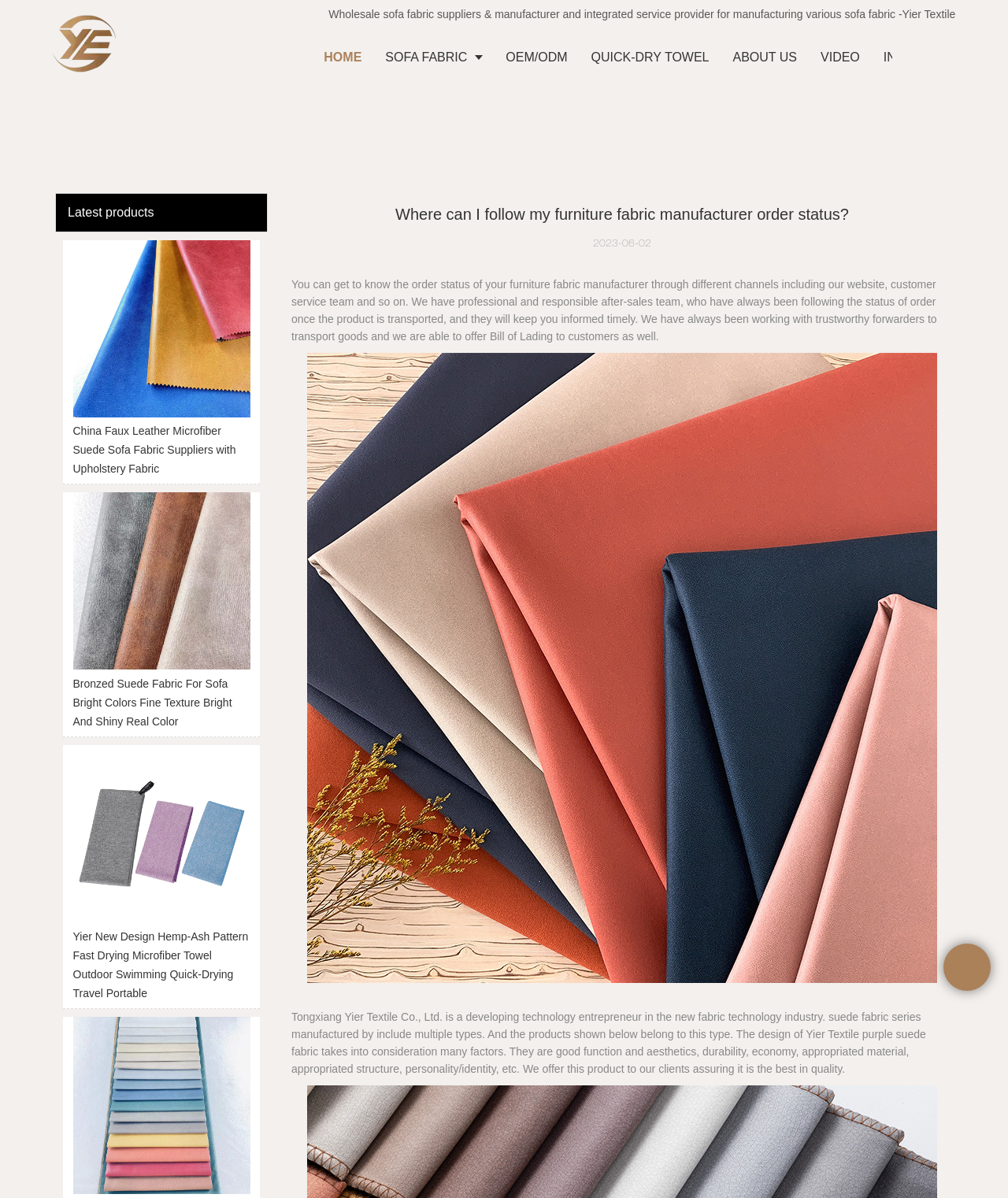Identify the bounding box coordinates for the UI element described as follows: "Video". Ensure the coordinates are four float numbers between 0 and 1, formatted as [left, top, right, bottom].

[0.802, 0.024, 0.865, 0.072]